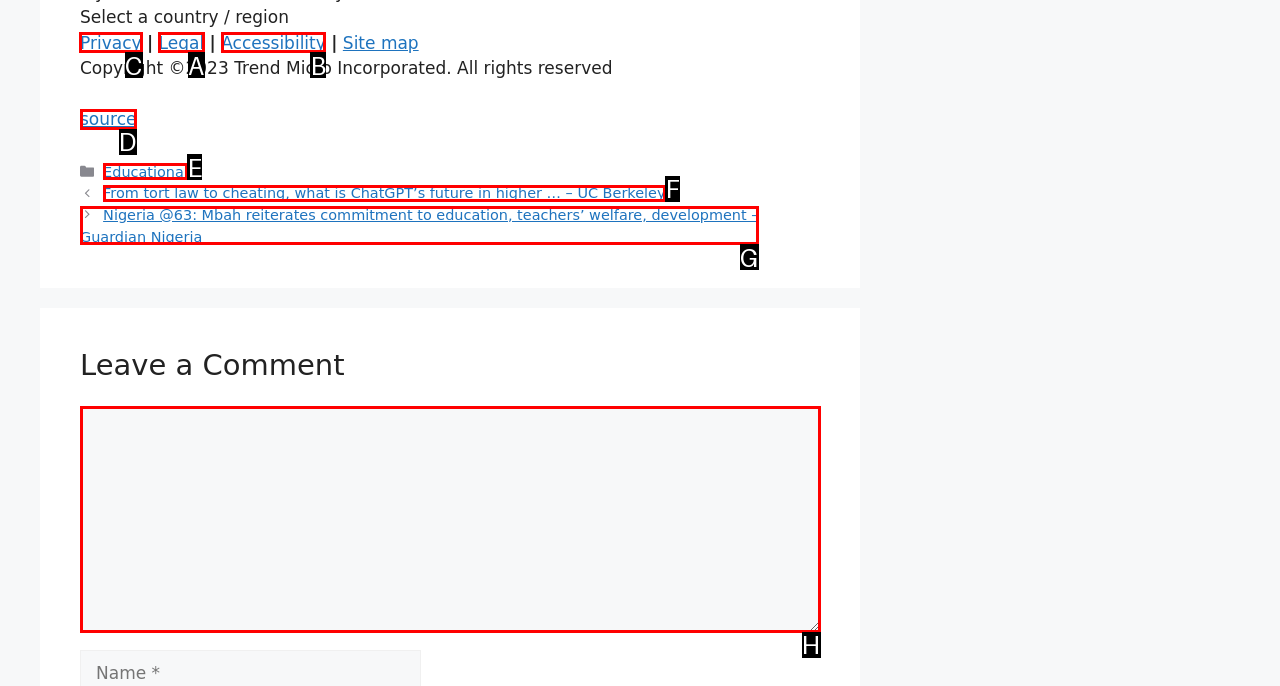Determine the right option to click to perform this task: Go to Privacy page
Answer with the correct letter from the given choices directly.

C